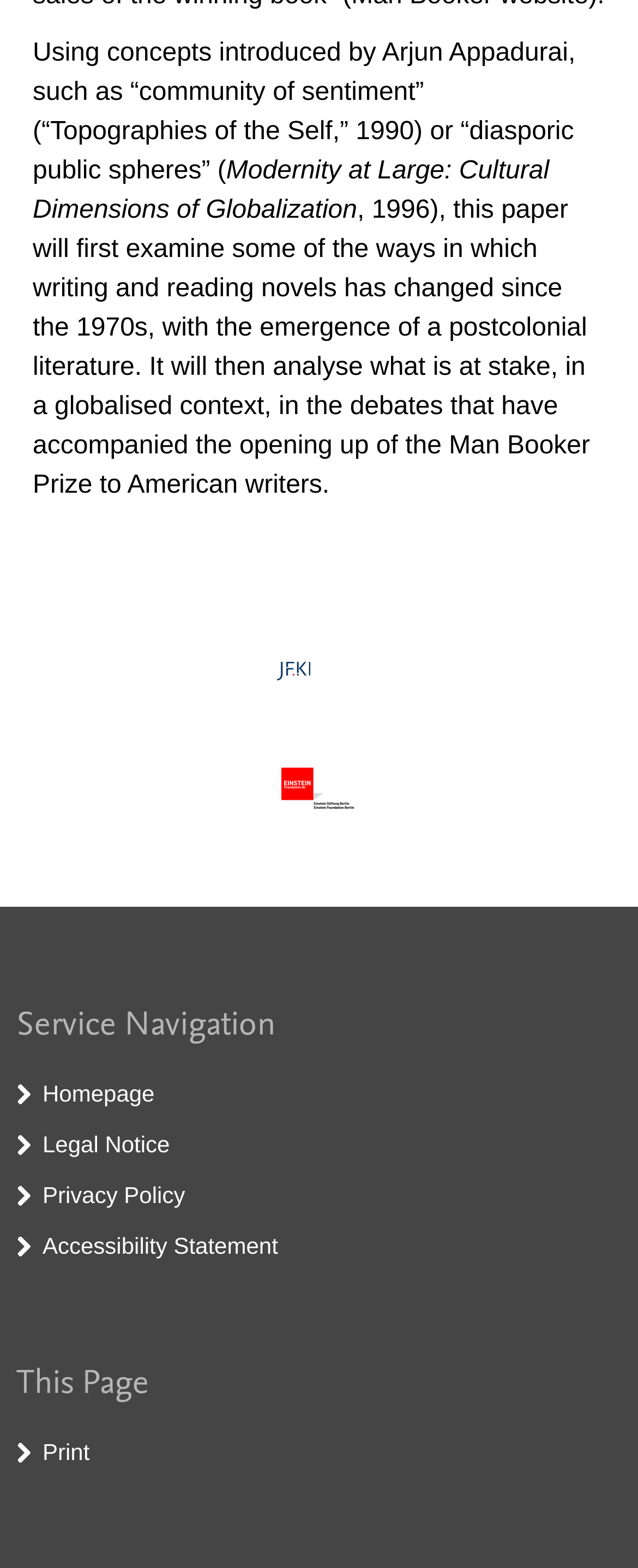Extract the bounding box coordinates of the UI element described by: "Legal Notice". The coordinates should include four float numbers ranging from 0 to 1, e.g., [left, top, right, bottom].

[0.067, 0.721, 0.266, 0.738]